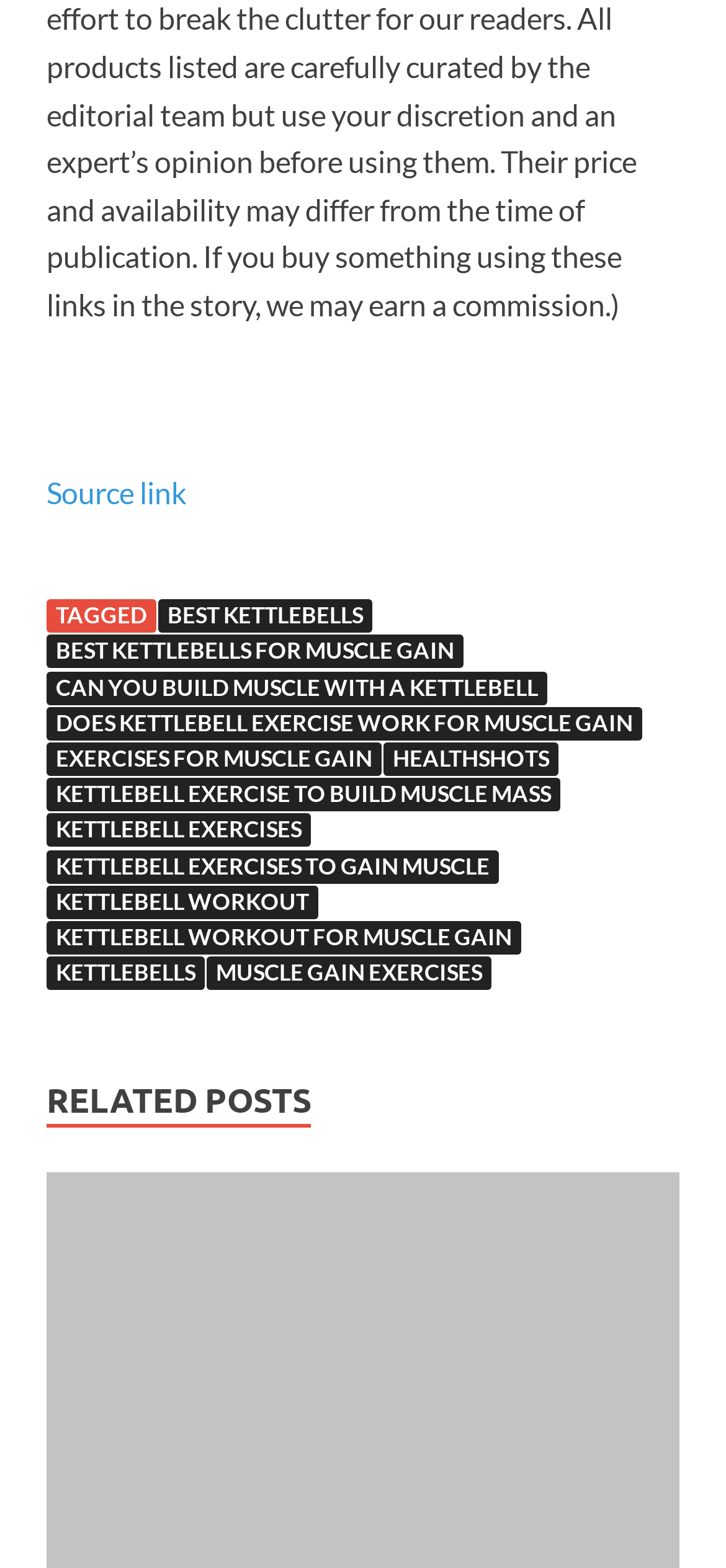Look at the image and answer the question in detail:
What is the category of the posts listed?

The category of the posts listed can be determined by looking at the links in the footer section, which all seem to be related to kettlebells, such as 'BEST KETTLEBELLS', 'KETTLEBELL EXERCISE TO BUILD MUSCLE MASS', and 'KETTLEBELLS'. This suggests that the posts are categorized under kettlebells.